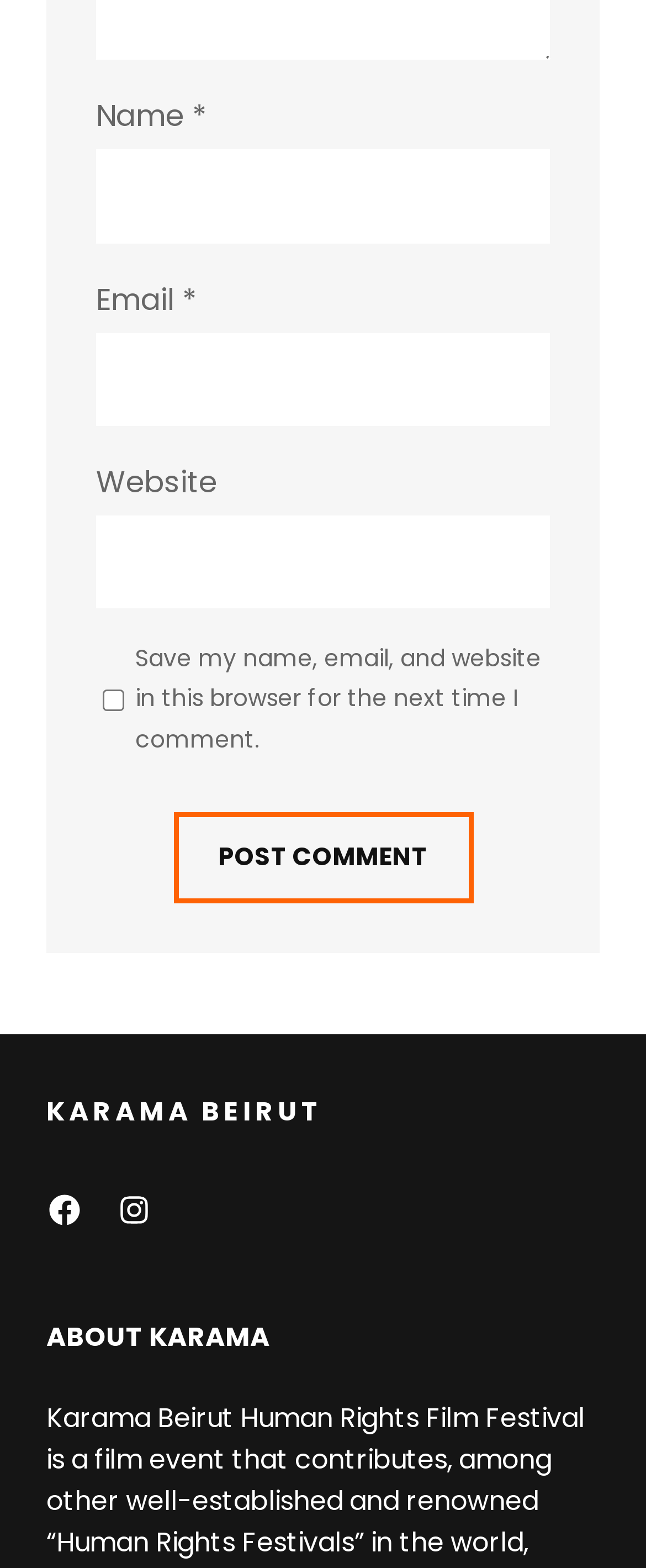Respond with a single word or phrase for the following question: 
What social media platforms are linked on the webpage?

Facebook, Instagram